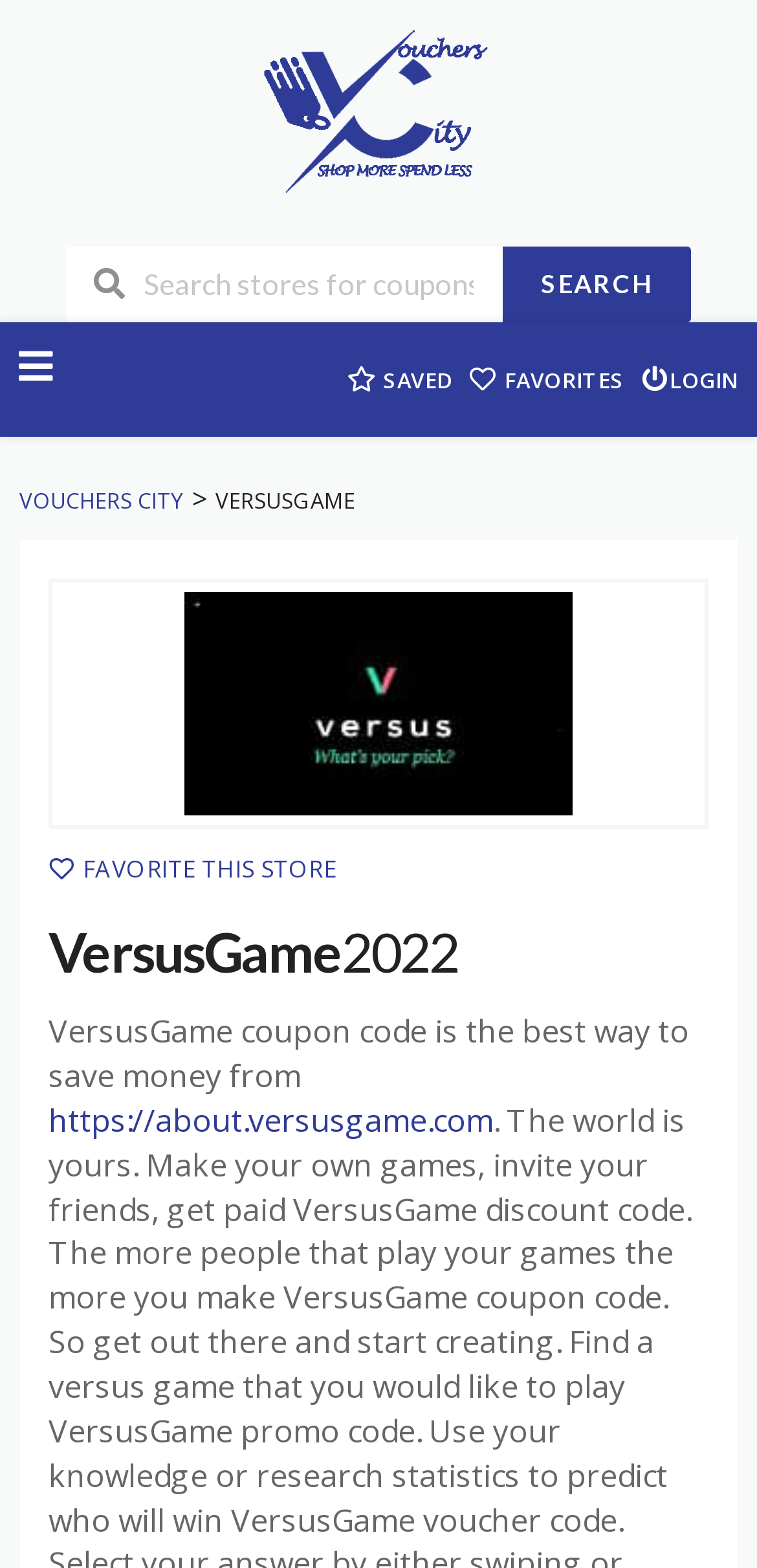Answer succinctly with a single word or phrase:
What is the purpose of the search box?

Search stores for coupons